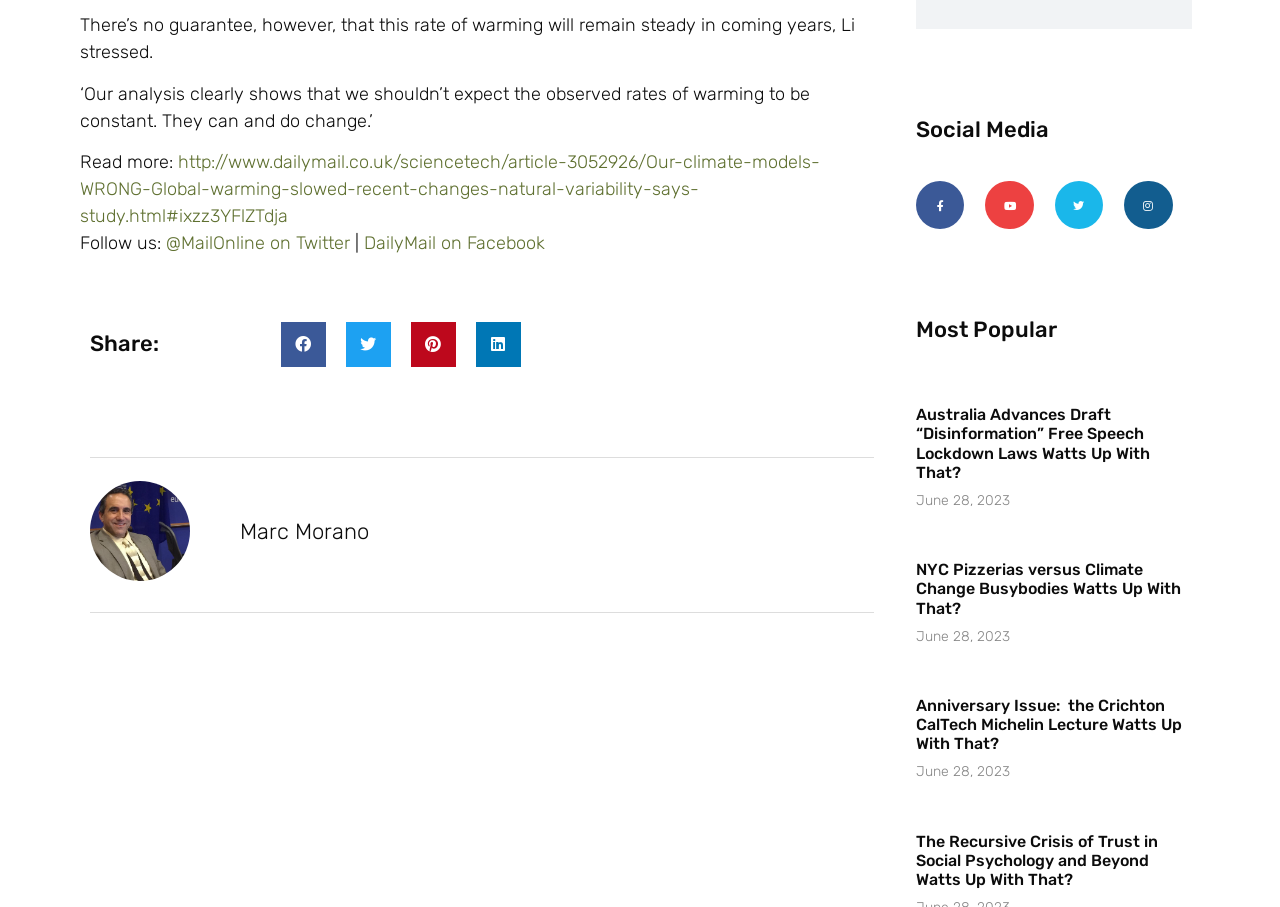Extract the bounding box coordinates for the UI element described by the text: "http://www.dailymail.co.uk/sciencetech/article-3052926/Our-climate-models-WRONG-Global-warming-slowed-recent-changes-natural-variability-says-study.html#ixzz3YFlZTdja". The coordinates should be in the form of [left, top, right, bottom] with values between 0 and 1.

[0.062, 0.167, 0.641, 0.25]